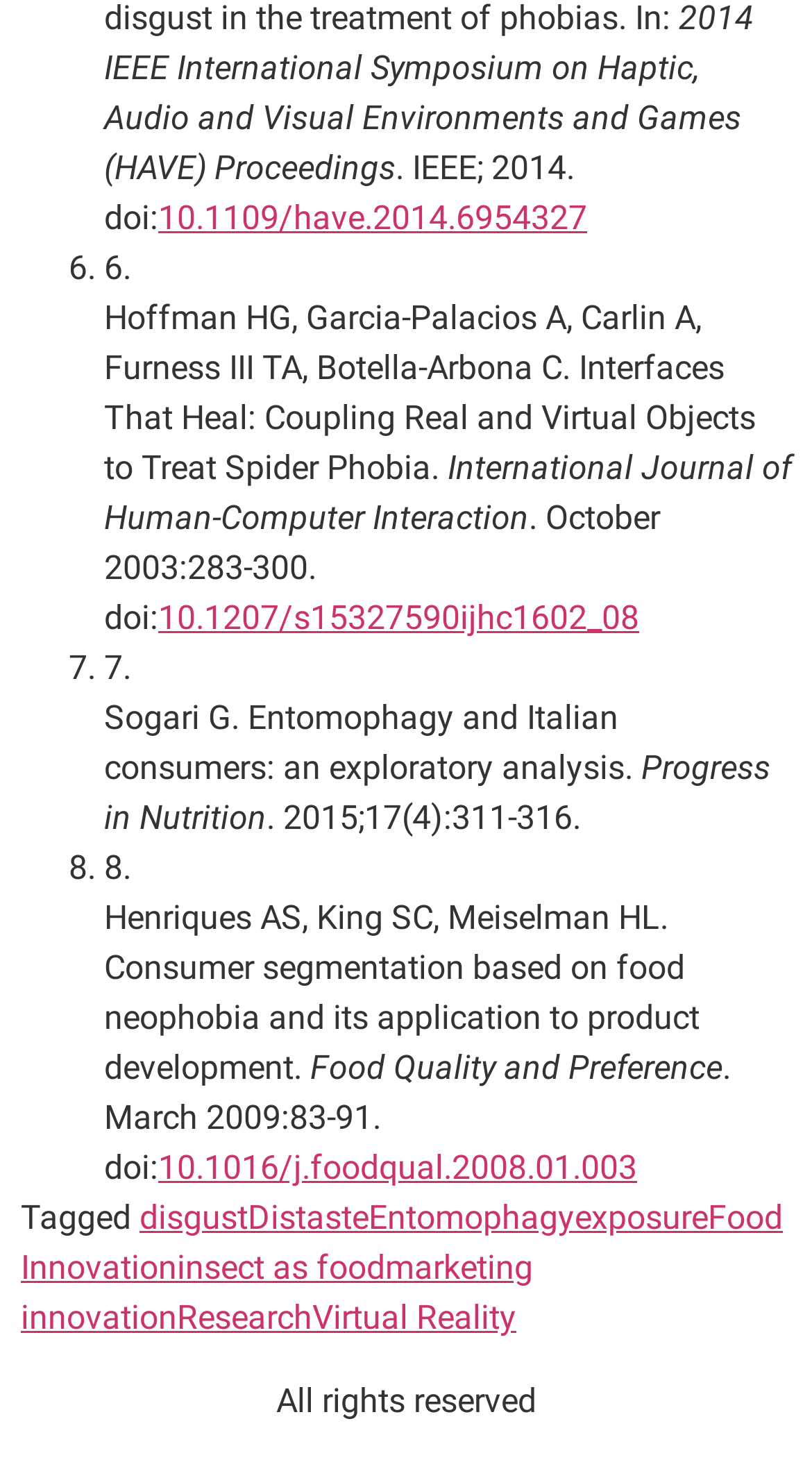Please specify the bounding box coordinates of the area that should be clicked to accomplish the following instruction: "Click on the link to the article 'Interfaces That Heal: Coupling Real and Virtual Objects to Treat Spider Phobia'". The coordinates should consist of four float numbers between 0 and 1, i.e., [left, top, right, bottom].

[0.195, 0.136, 0.723, 0.163]